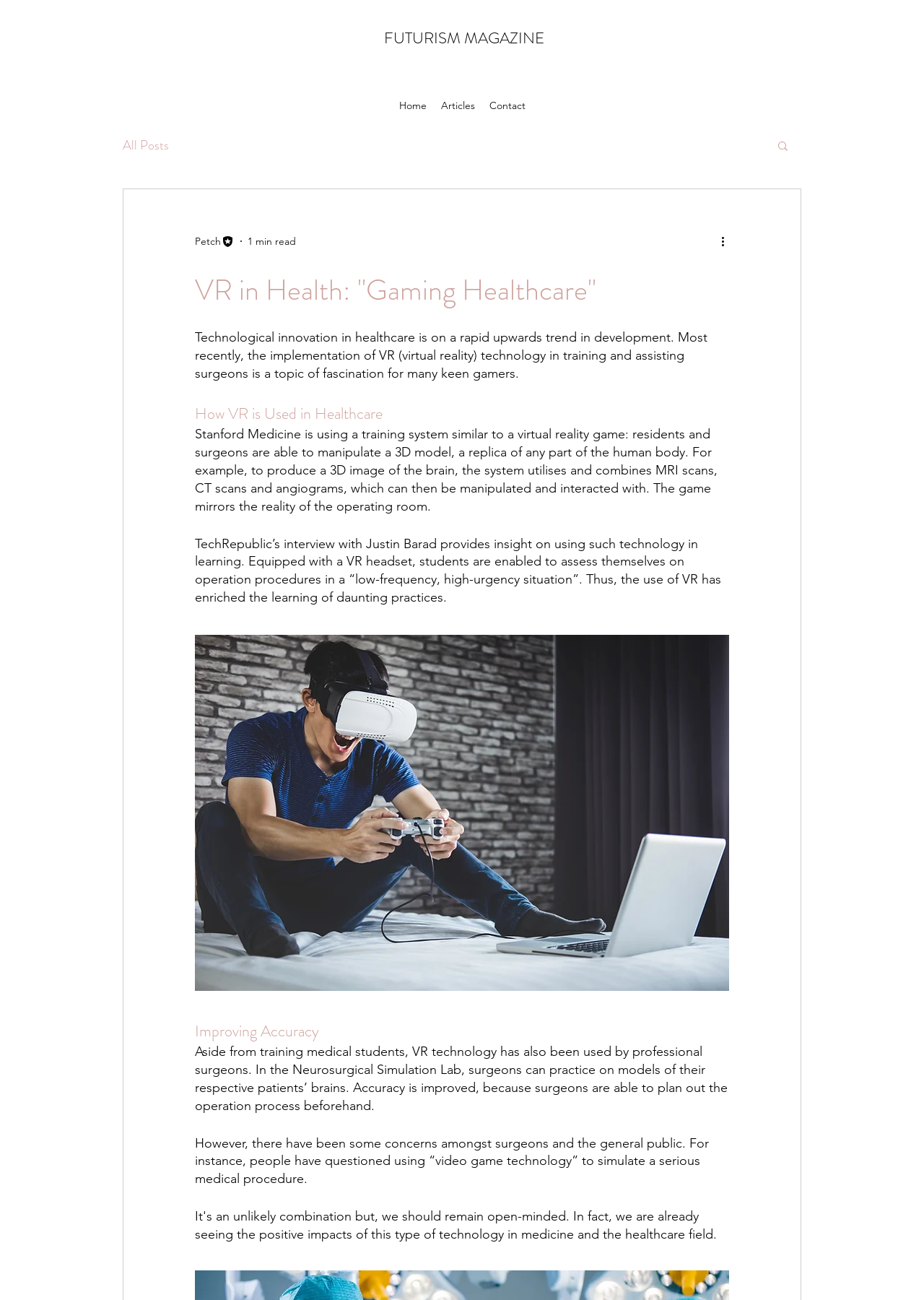Carefully observe the image and respond to the question with a detailed answer:
What is the purpose of the VR technology in healthcare?

I found the answer by reading the static text element with the content 'Technological innovation in healthcare is on a rapid upwards trend in development. Most recently, the implementation of VR (virtual reality) technology in training and assisting surgeons is a topic of fascination for many keen gamers.' This text suggests that the purpose of VR technology in healthcare is to train and assist surgeons.